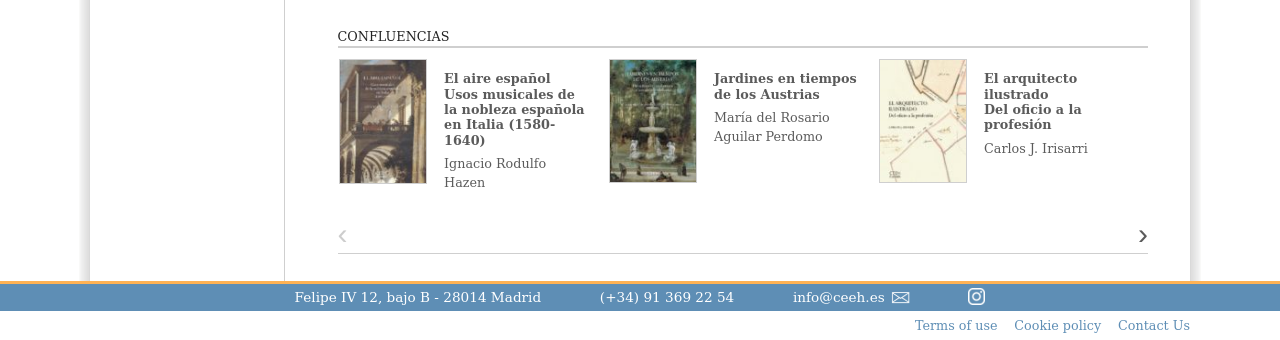What social media platform is linked?
Please use the image to provide an in-depth answer to the question.

I found the social media platform by looking at the link element with the text 'Visita nuestro Instagram' which is located at the top of the page, next to the email address.